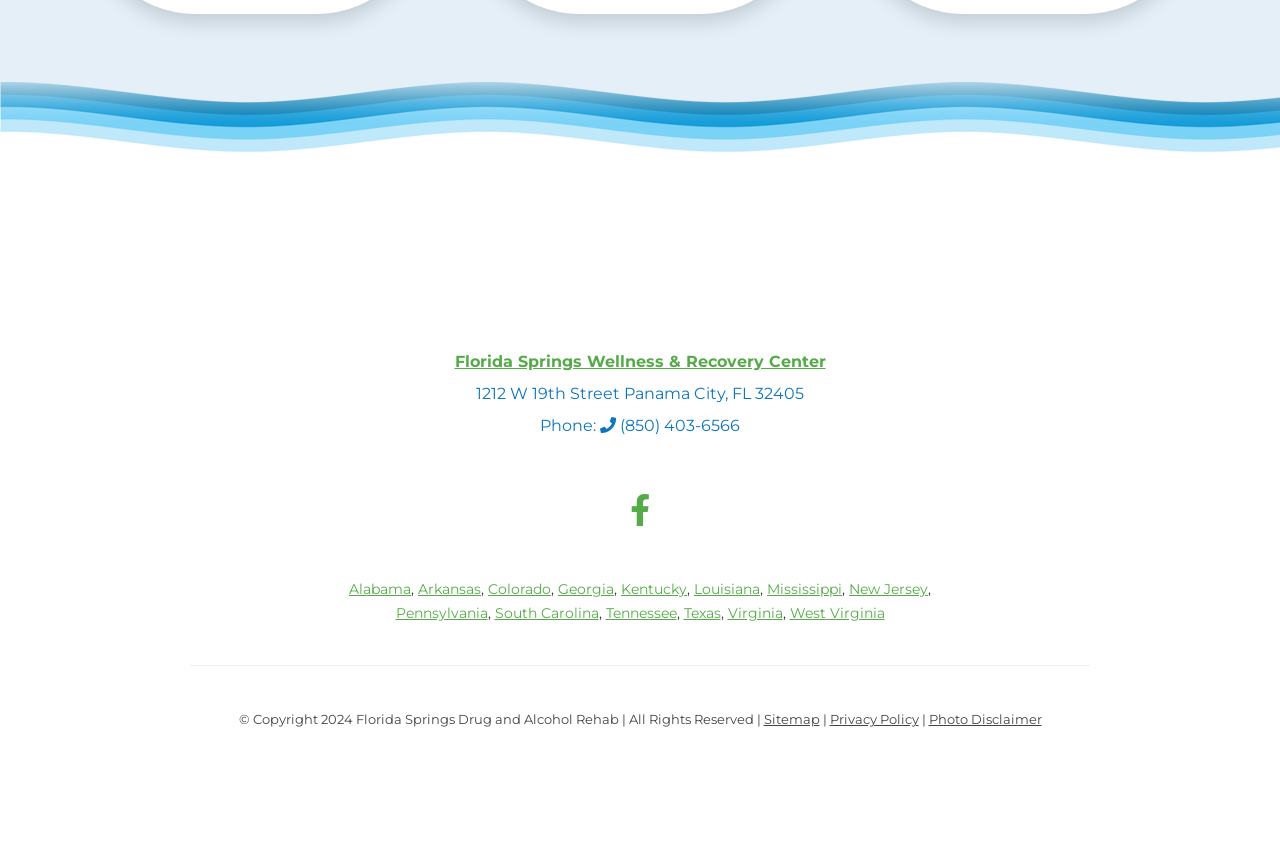Show the bounding box coordinates for the element that needs to be clicked to execute the following instruction: "read Privacy Policy". Provide the coordinates in the form of four float numbers between 0 and 1, i.e., [left, top, right, bottom].

[0.648, 0.845, 0.718, 0.864]